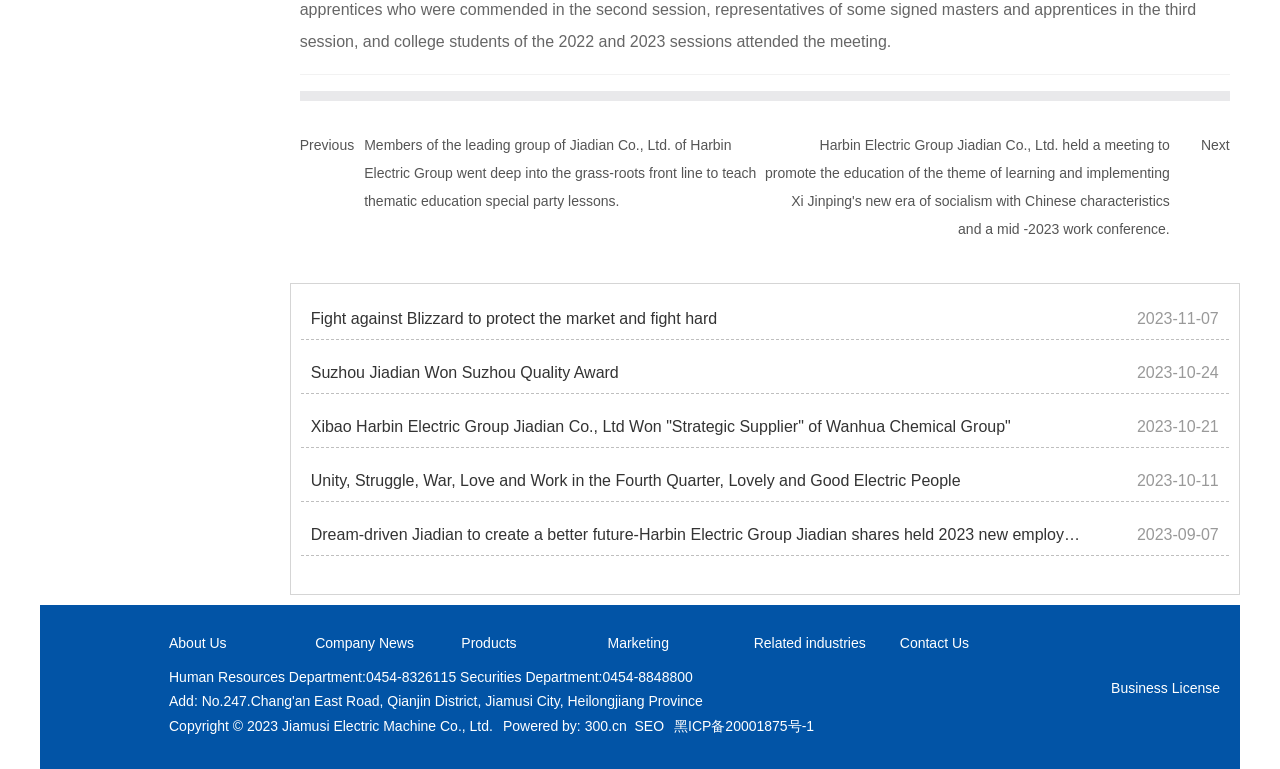Give a one-word or short phrase answer to this question: 
What is the name of the logo at the top-left corner of the webpage?

logo